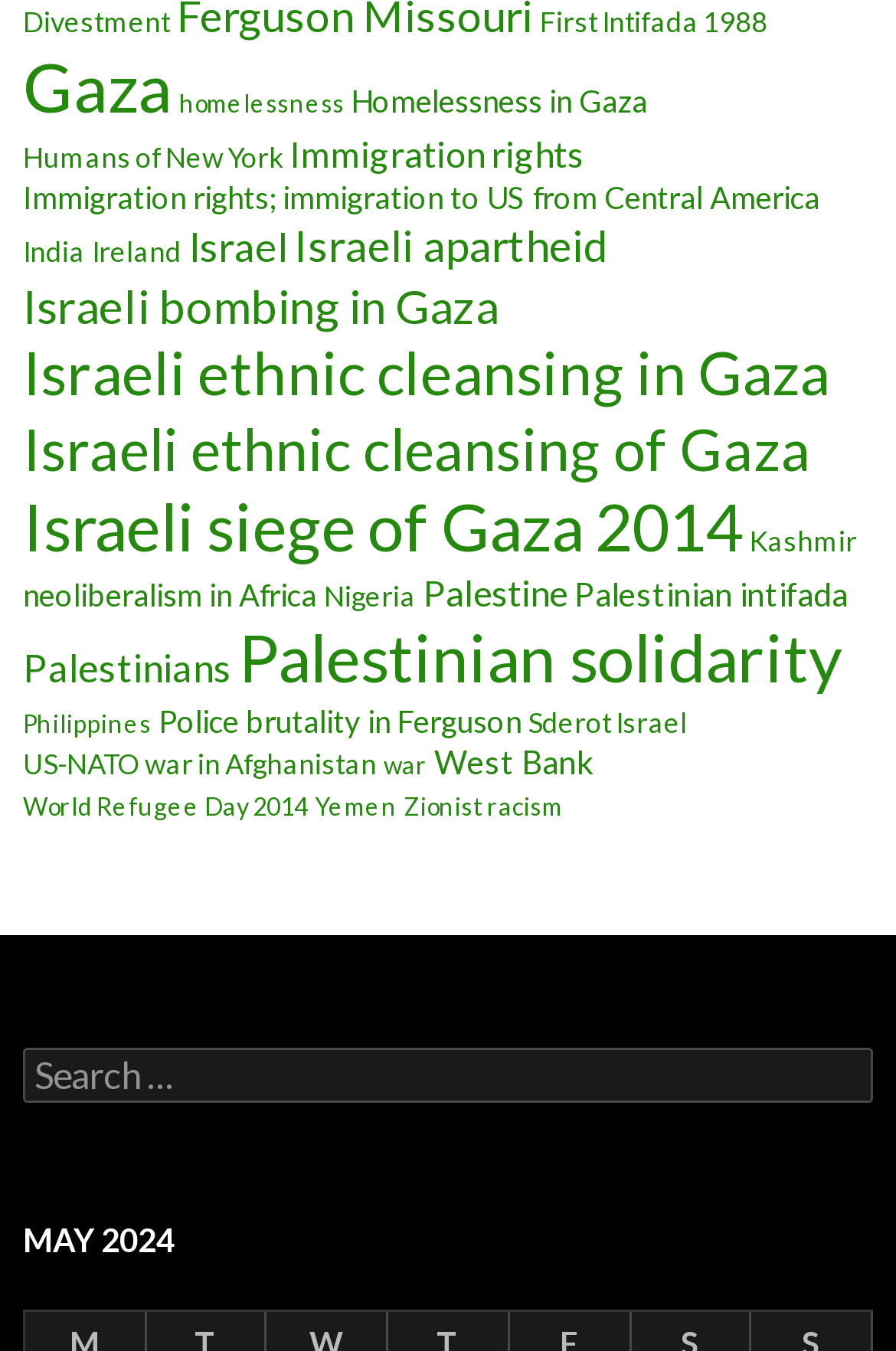How many items are related to Gaza?
Refer to the image and provide a one-word or short phrase answer.

At least 242